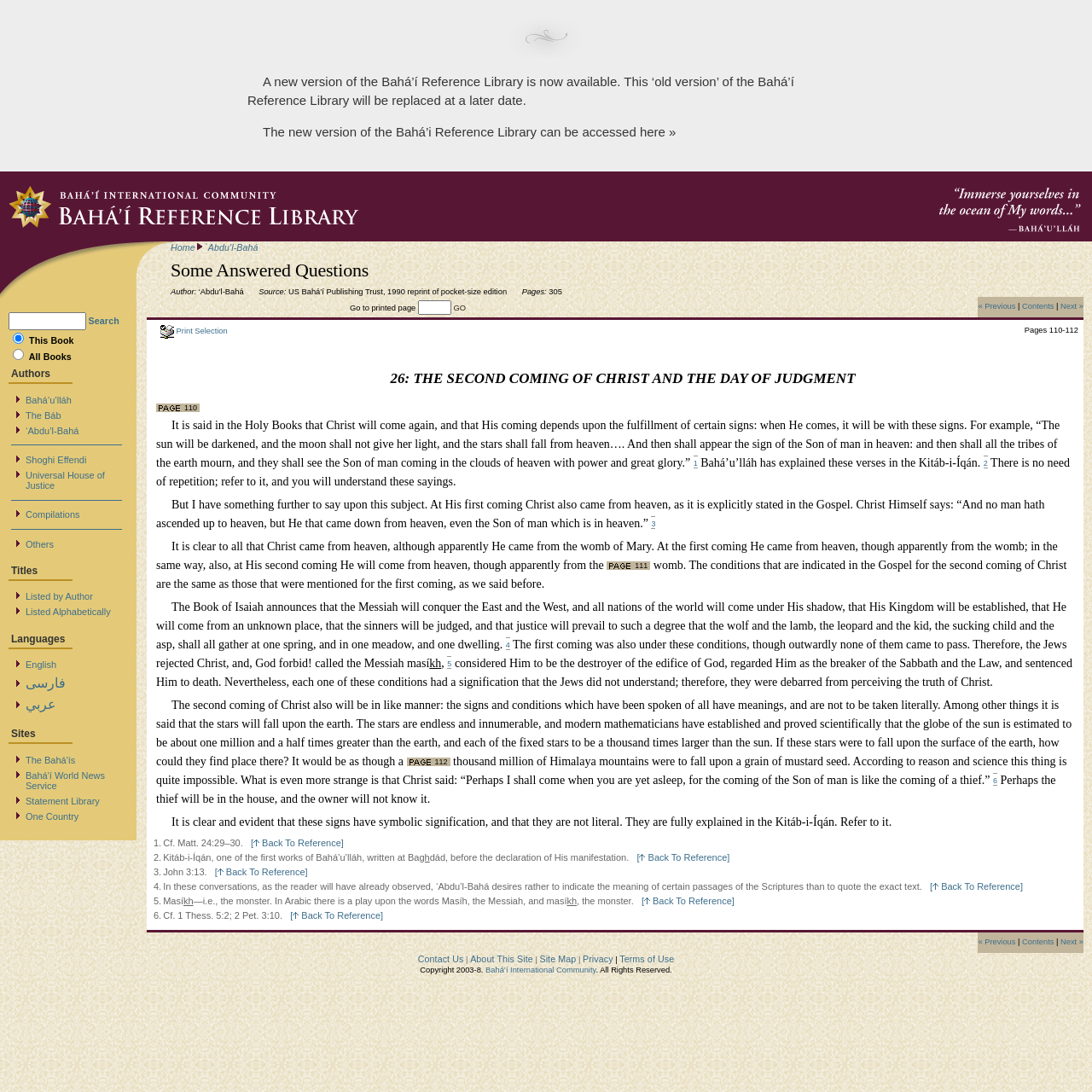Please identify the bounding box coordinates of the element's region that I should click in order to complete the following instruction: "Click the link to go to the new version of the Bahá’í Reference Library". The bounding box coordinates consist of four float numbers between 0 and 1, i.e., [left, top, right, bottom].

[0.241, 0.114, 0.619, 0.127]